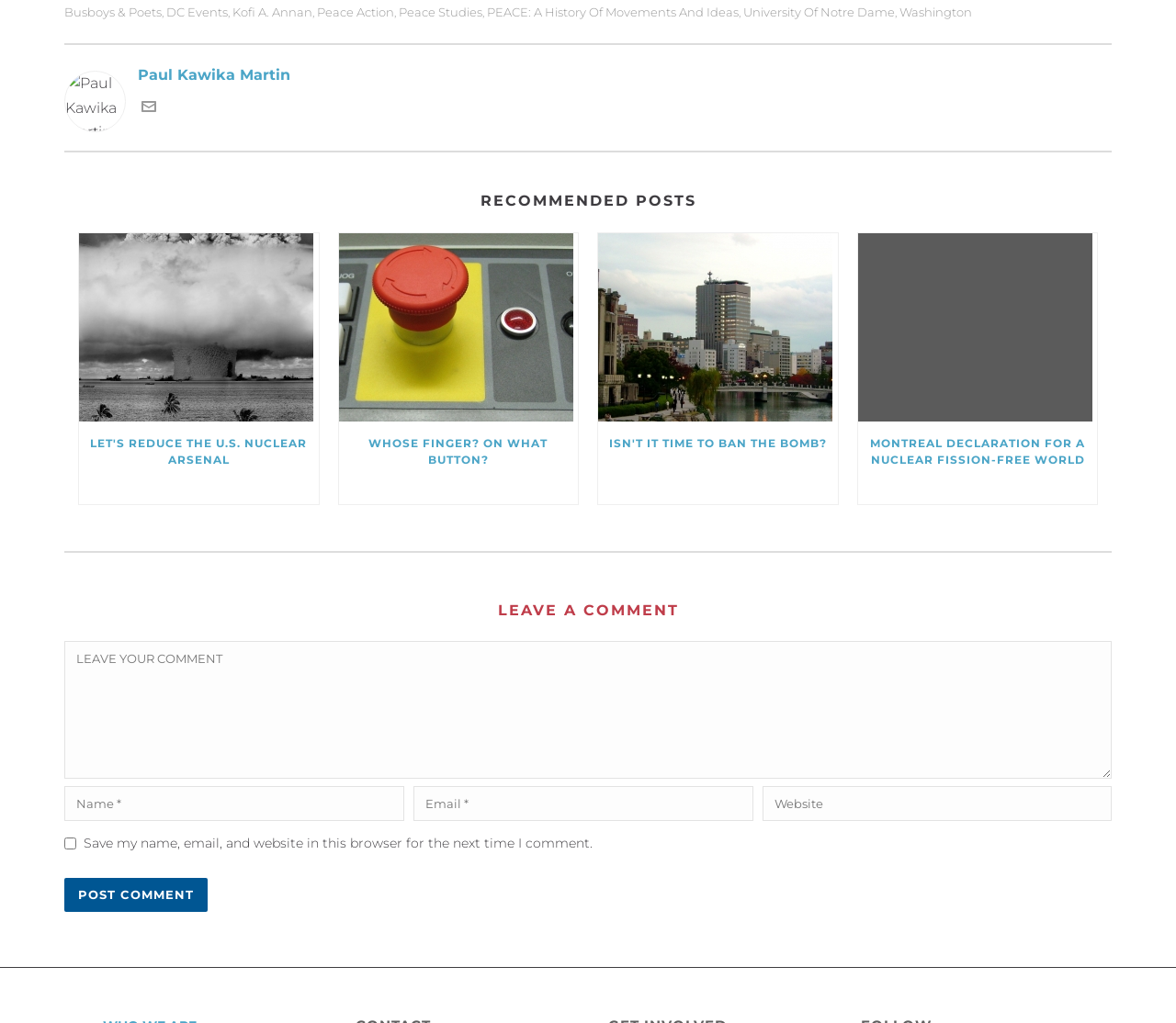Please find the bounding box coordinates of the element that must be clicked to perform the given instruction: "Read the post about reducing the U.S. Nuclear Arsenal". The coordinates should be four float numbers from 0 to 1, i.e., [left, top, right, bottom].

[0.067, 0.228, 0.271, 0.412]